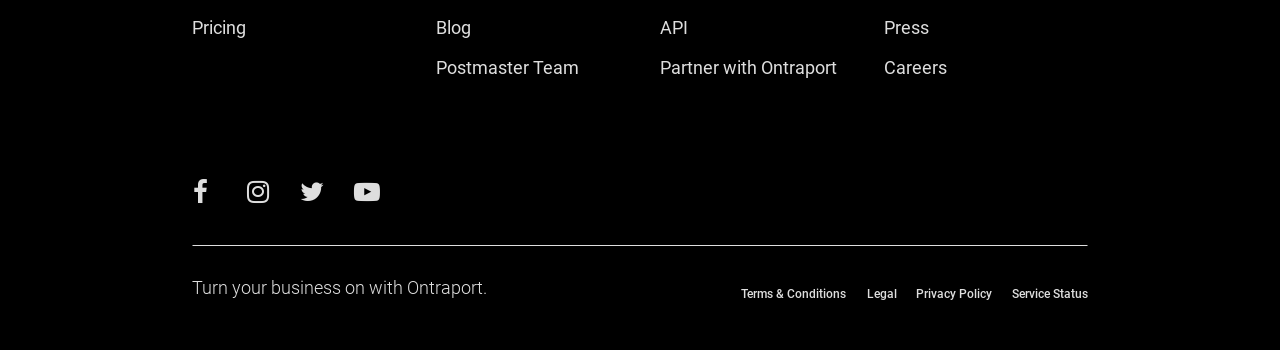Utilize the details in the image to give a detailed response to the question: What is the tagline of Ontraport?

I found the tagline by looking at the StaticText element with the text 'Turn your business on with Ontraport.' This text is likely to be the tagline of Ontraport because it is a short phrase that summarizes the company's mission or value proposition.